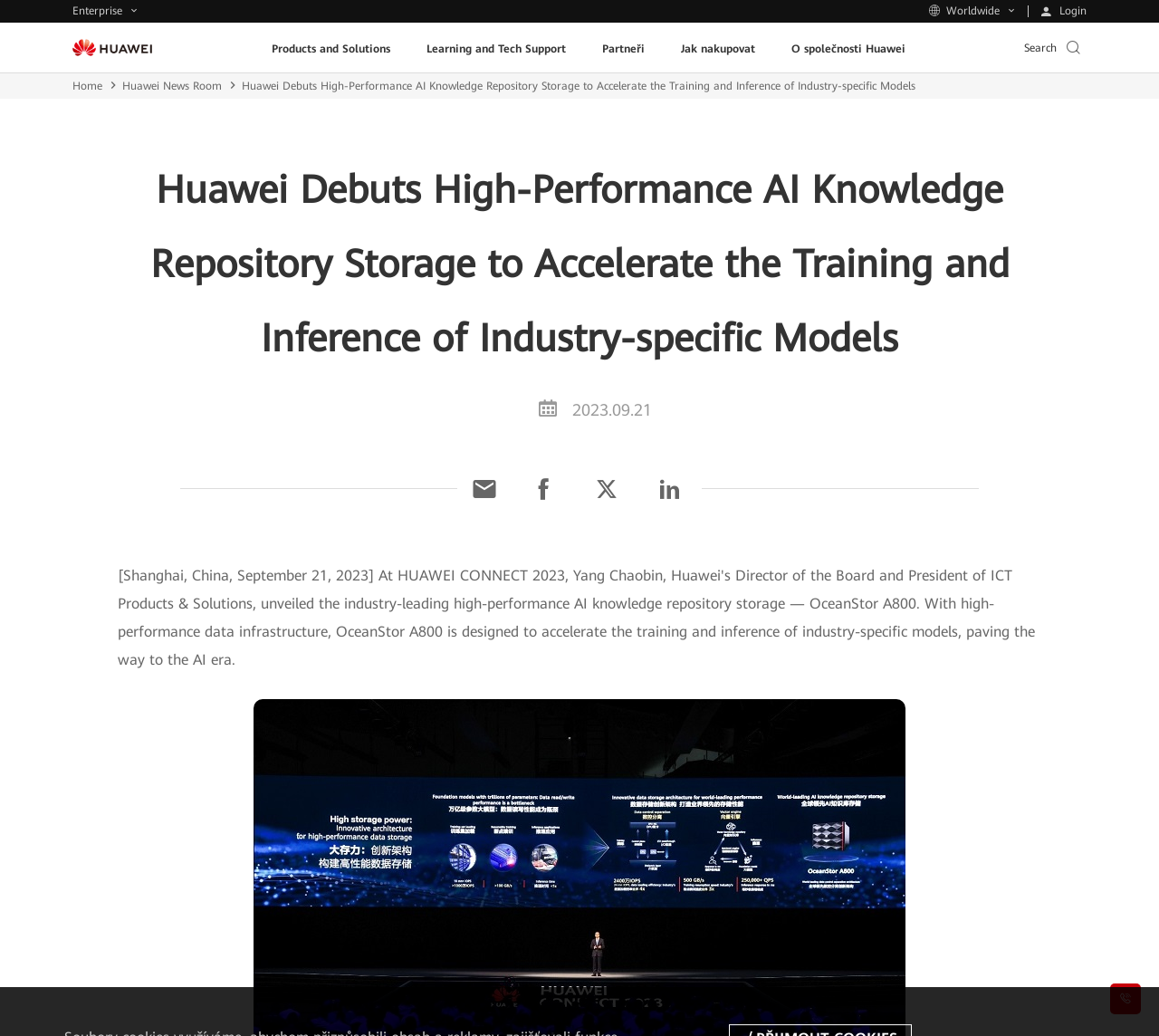Offer a thorough description of the webpage.

The webpage appears to be a news article or press release from Huawei, a technology company. At the top of the page, there are two static text elements, "Enterprise" and "Worldwide", positioned on the left and right sides, respectively. Below these elements, there is a link to login, represented by an icon, and a Huawei logo, which is an image.

The main navigation menu is located below the logo, consisting of five static text elements: "Products and Solutions", "Learning and Tech Support", "Partners", "How to Buy", and "About Huawei". These elements are arranged horizontally, taking up most of the width of the page.

On the right side of the page, there is a search bar, represented by a static text element "Search". Below the search bar, there are two links, "Home" and "Huawei News Room", positioned on the left and right sides, respectively.

The main content of the page is a news article, with a heading that reads "Huawei Debuts High-Performance AI Knowledge Repository Storage to Accelerate the Training and Inference of Industry-specific Models". This heading spans most of the width of the page. Below the heading, there is a static text element with the same text, but with a slightly smaller font size.

The article also includes a date, "2023.09.21", positioned below the main heading. There are four social media links, represented by icons, arranged horizontally below the date.

Overall, the webpage has a clean and organized layout, with a clear hierarchy of elements and a focus on the main news article.